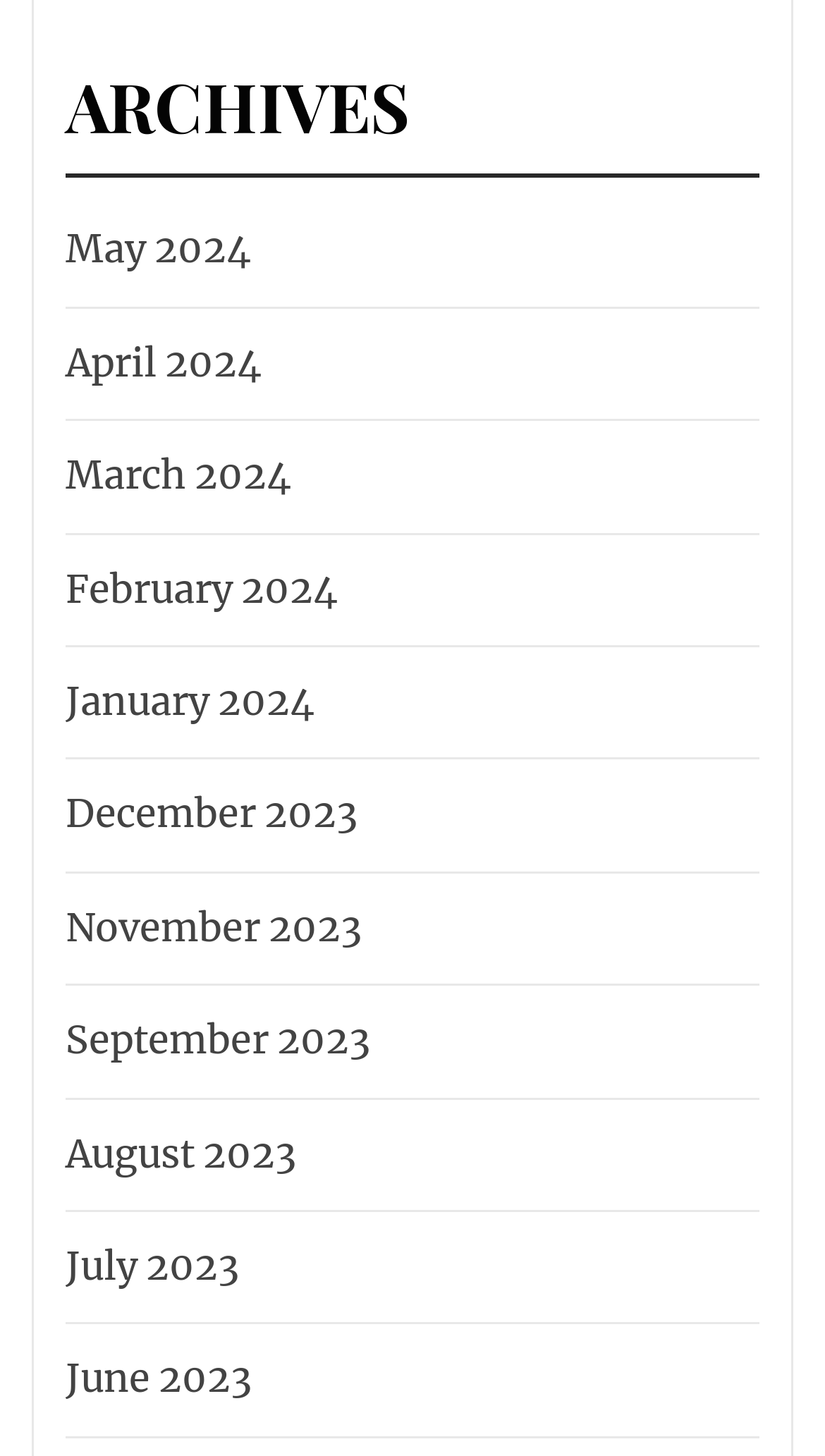Determine the bounding box coordinates of the clickable region to execute the instruction: "view archives for May 2024". The coordinates should be four float numbers between 0 and 1, denoted as [left, top, right, bottom].

[0.067, 0.149, 0.305, 0.196]